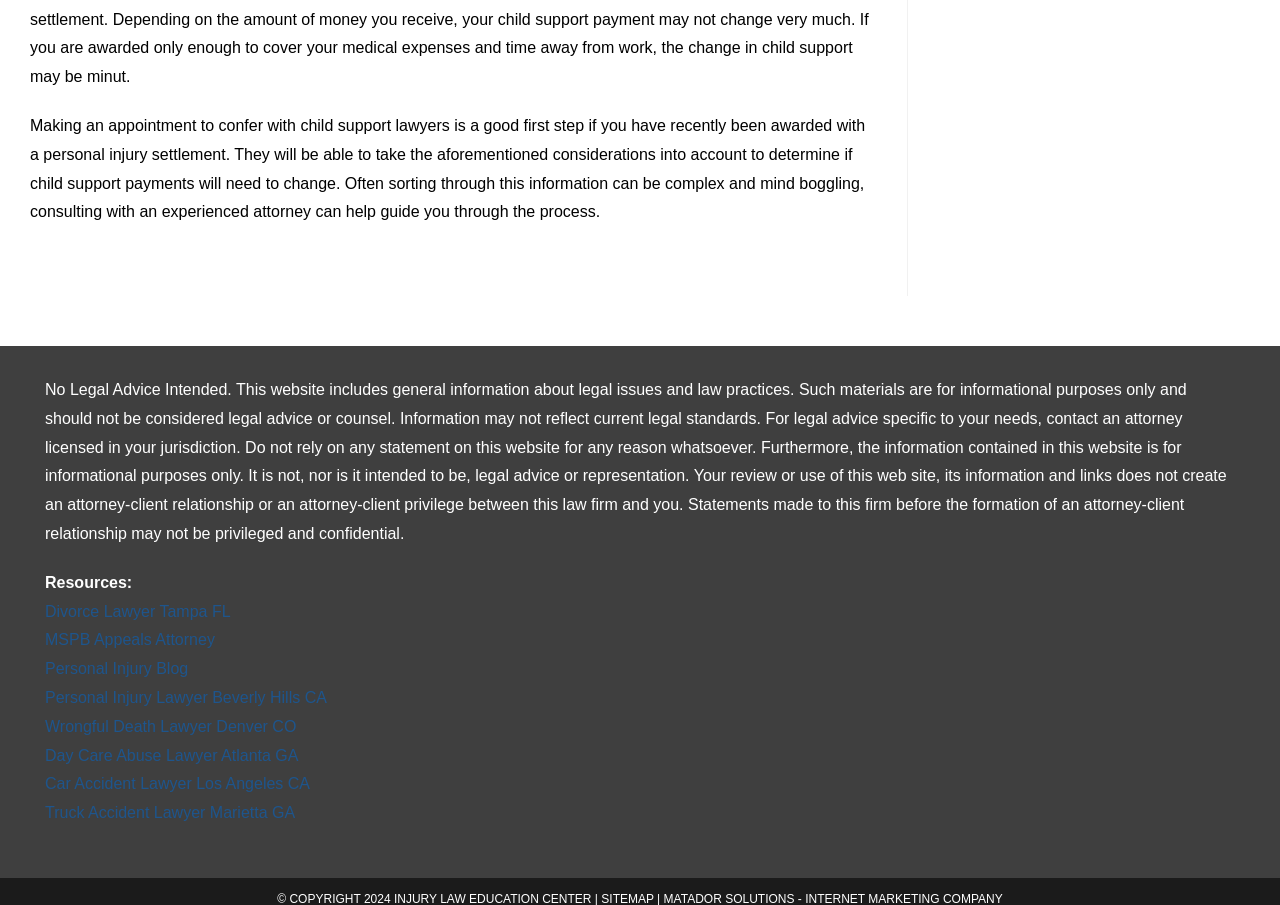Please find the bounding box for the UI element described by: "Truck Accident Lawyer Marietta GA".

[0.035, 0.889, 0.231, 0.907]